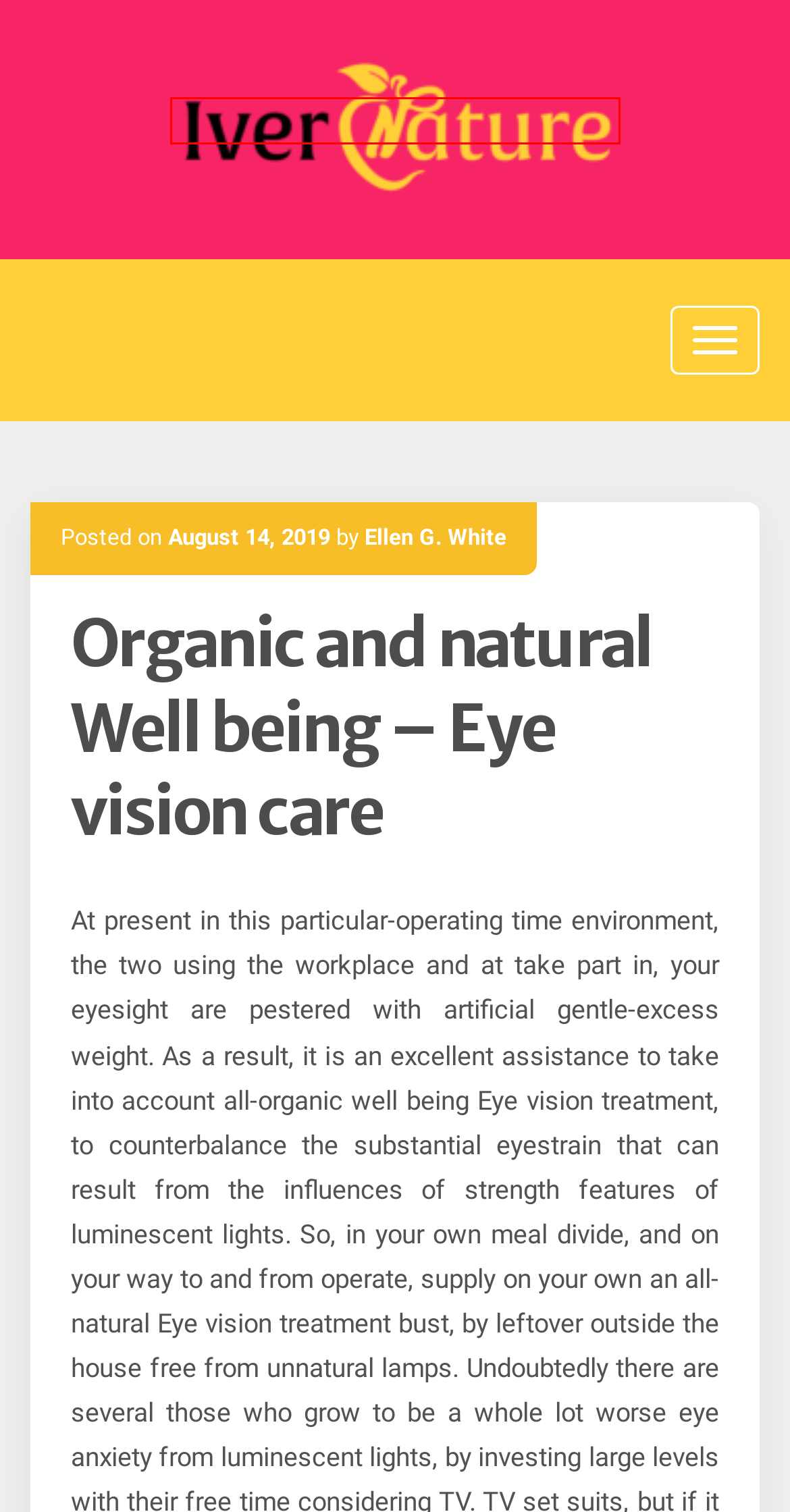Provided is a screenshot of a webpage with a red bounding box around an element. Select the most accurate webpage description for the page that appears after clicking the highlighted element. Here are the candidates:
A. Web Design Archives - Iver Nature
B. Furniture Archives - Iver Nature
C. Iver Nature -
D. Photography Archives - Iver Nature
E. Fashion Archives - Iver Nature
F. E-commerce Archives - Iver Nature
G. Real Estate Archives - Iver Nature
H. Ellen G. White, Author at Iver Nature

C